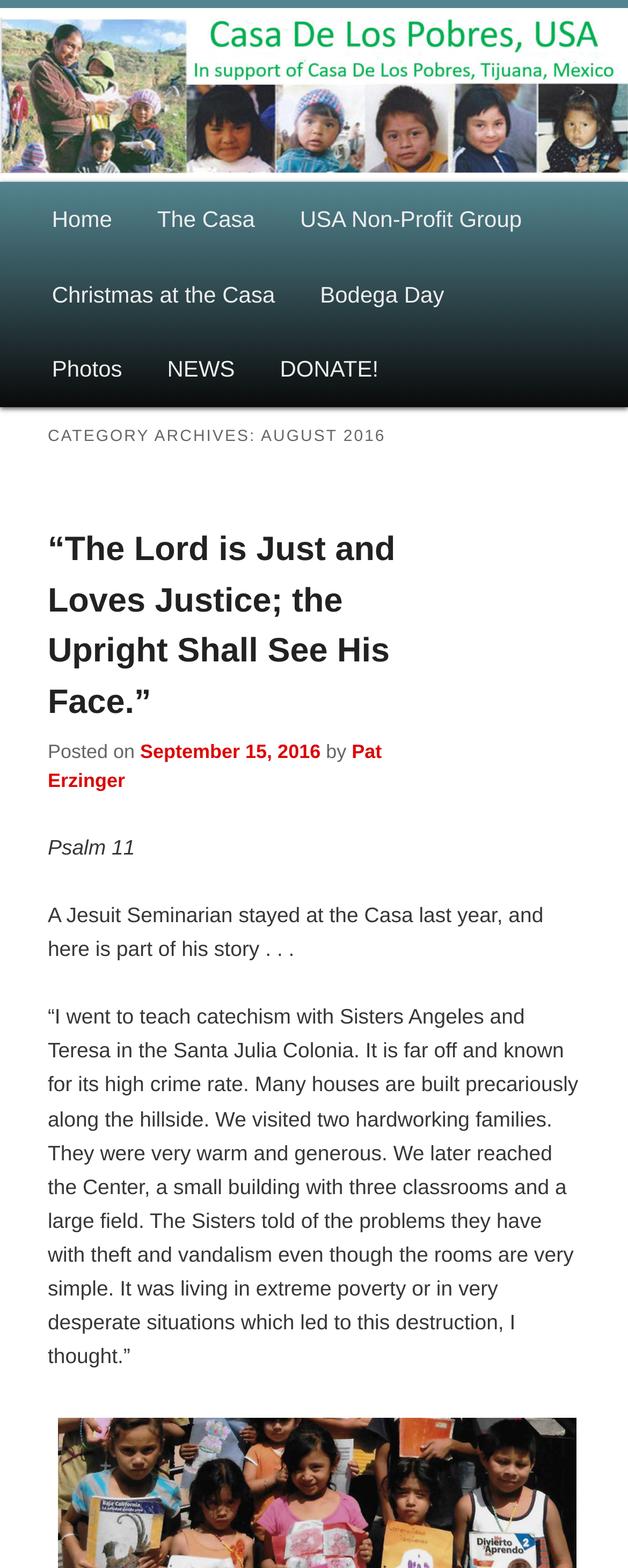Show the bounding box coordinates of the element that should be clicked to complete the task: "Read the post '“The Lord is Just and Loves Justice; the Upright Shall See His Face.”'".

[0.076, 0.339, 0.629, 0.459]